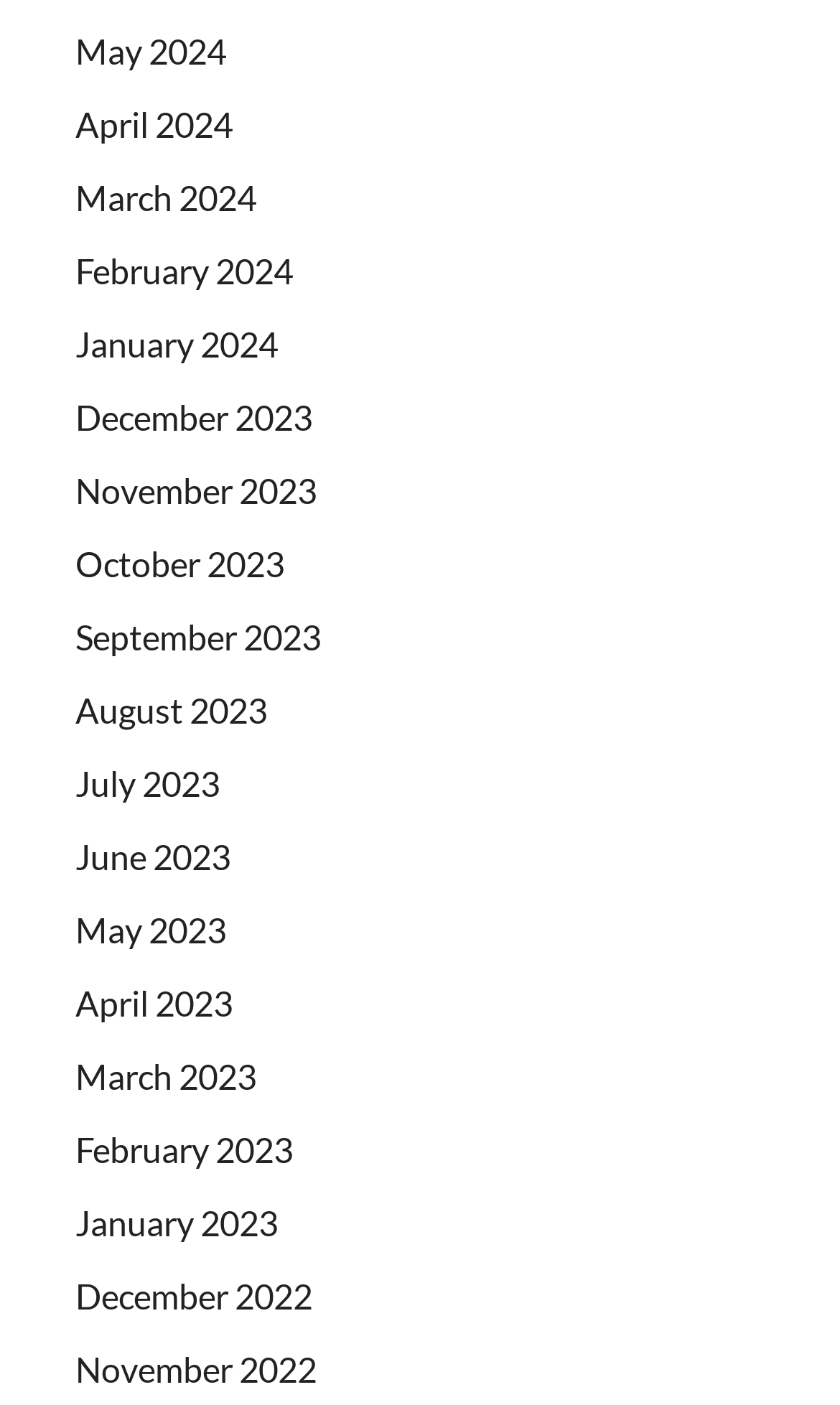Find the bounding box coordinates for the element described here: "March 2024".

[0.09, 0.125, 0.305, 0.154]